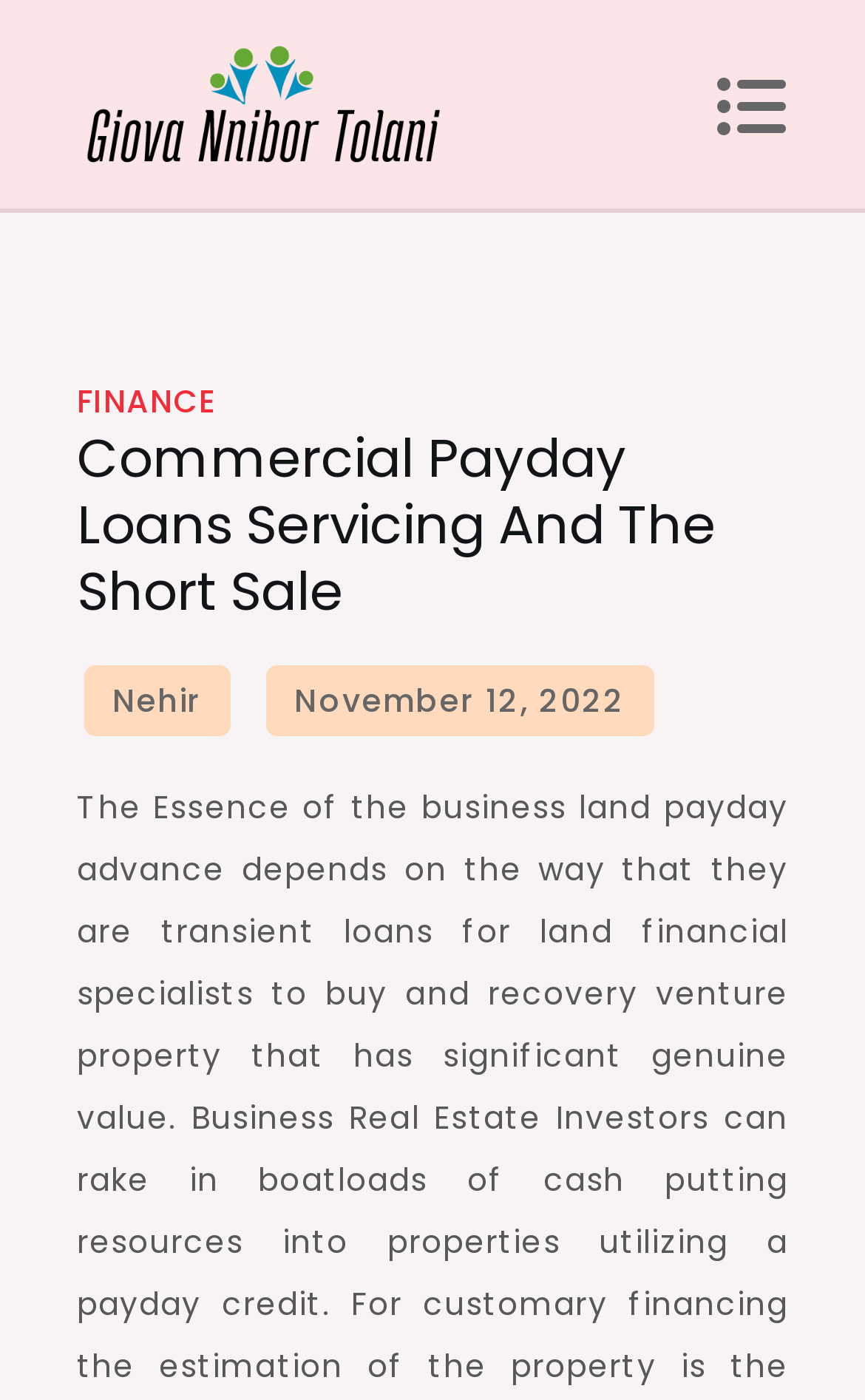What is the icon on the button?
Give a detailed response to the question by analyzing the screenshot.

I determined the icon on the button by looking at the button element, which has a description of 'uf0ca', suggesting that it is an icon.